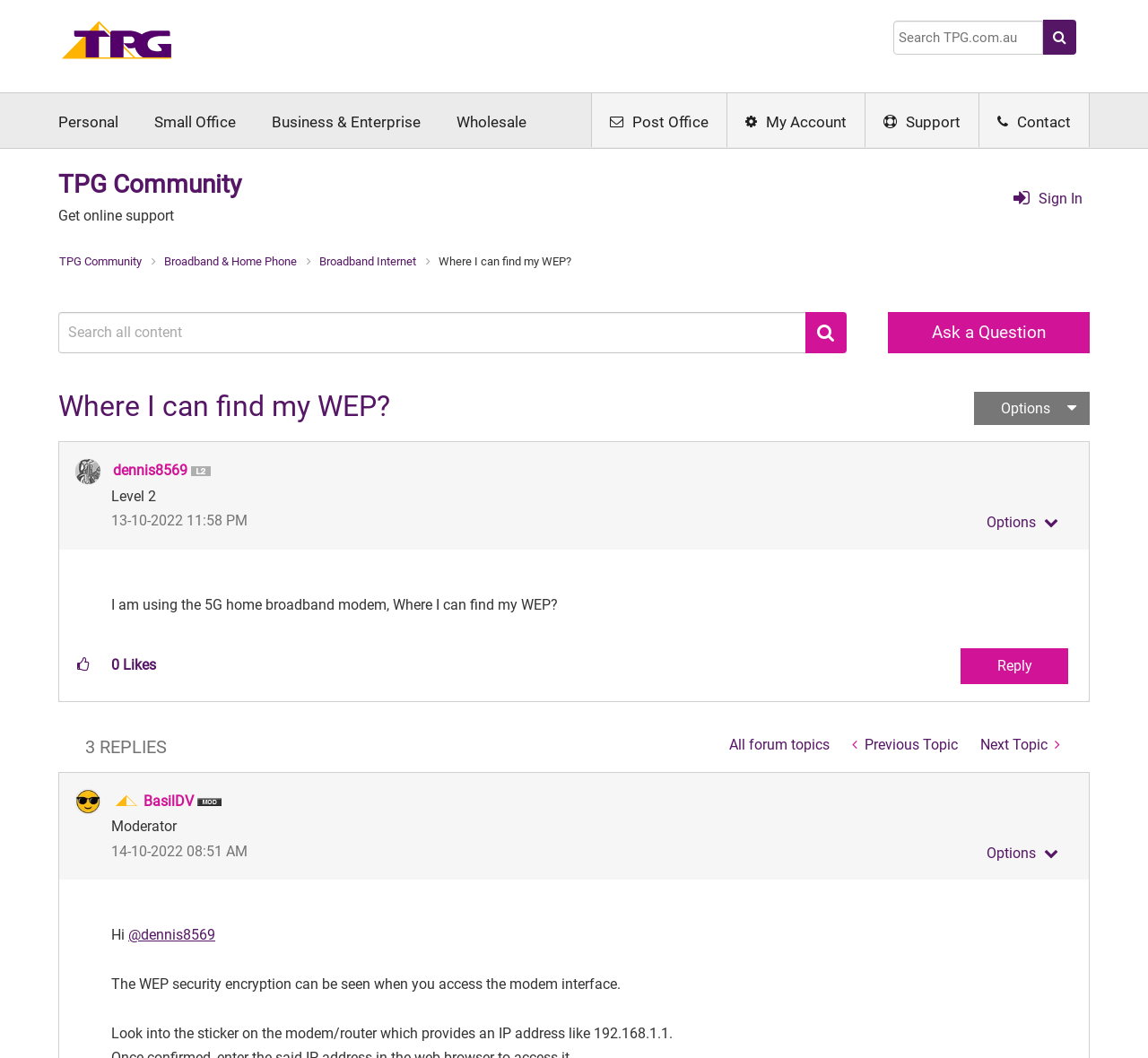What is the topic of the current discussion?
Please describe in detail the information shown in the image to answer the question.

The webpage has a heading 'Where I can find my WEP?' and the content of the page is discussing about finding WEP security encryption, which suggests that the topic of the current discussion is about finding WEP.